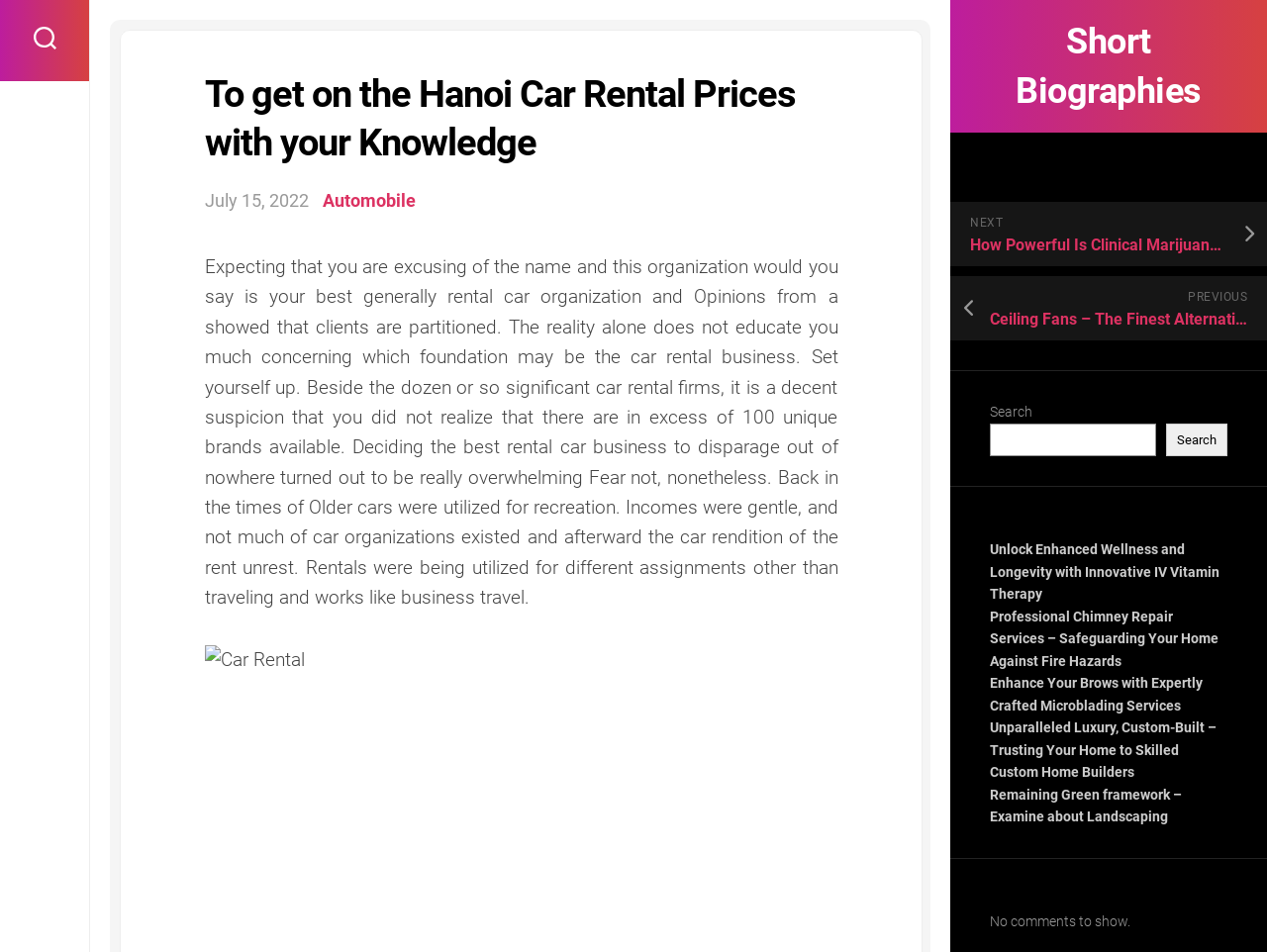Find the bounding box coordinates of the area that needs to be clicked in order to achieve the following instruction: "Click on Short Biographies". The coordinates should be specified as four float numbers between 0 and 1, i.e., [left, top, right, bottom].

[0.781, 0.018, 0.969, 0.122]